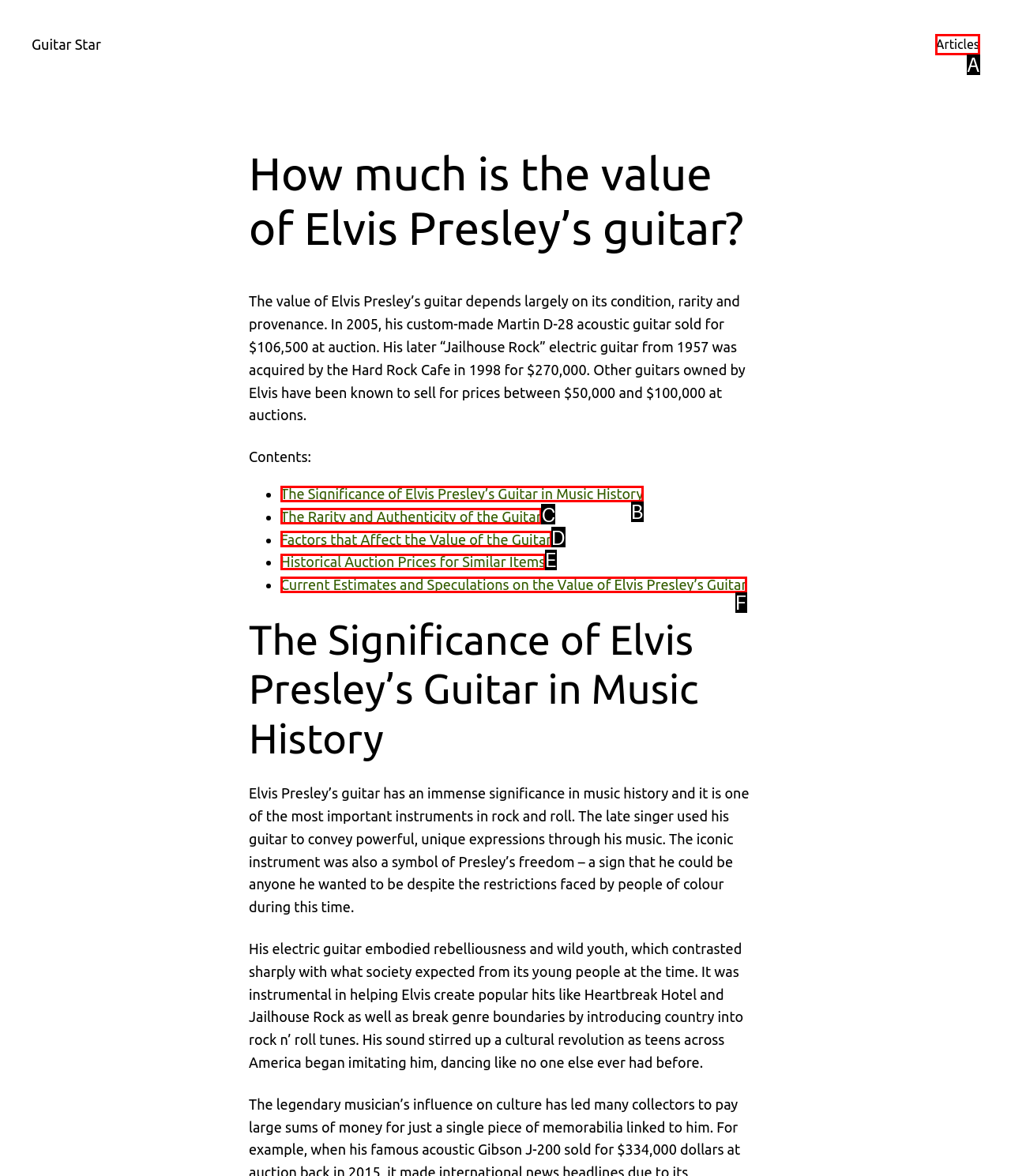Given the description: Articles, identify the HTML element that corresponds to it. Respond with the letter of the correct option.

A